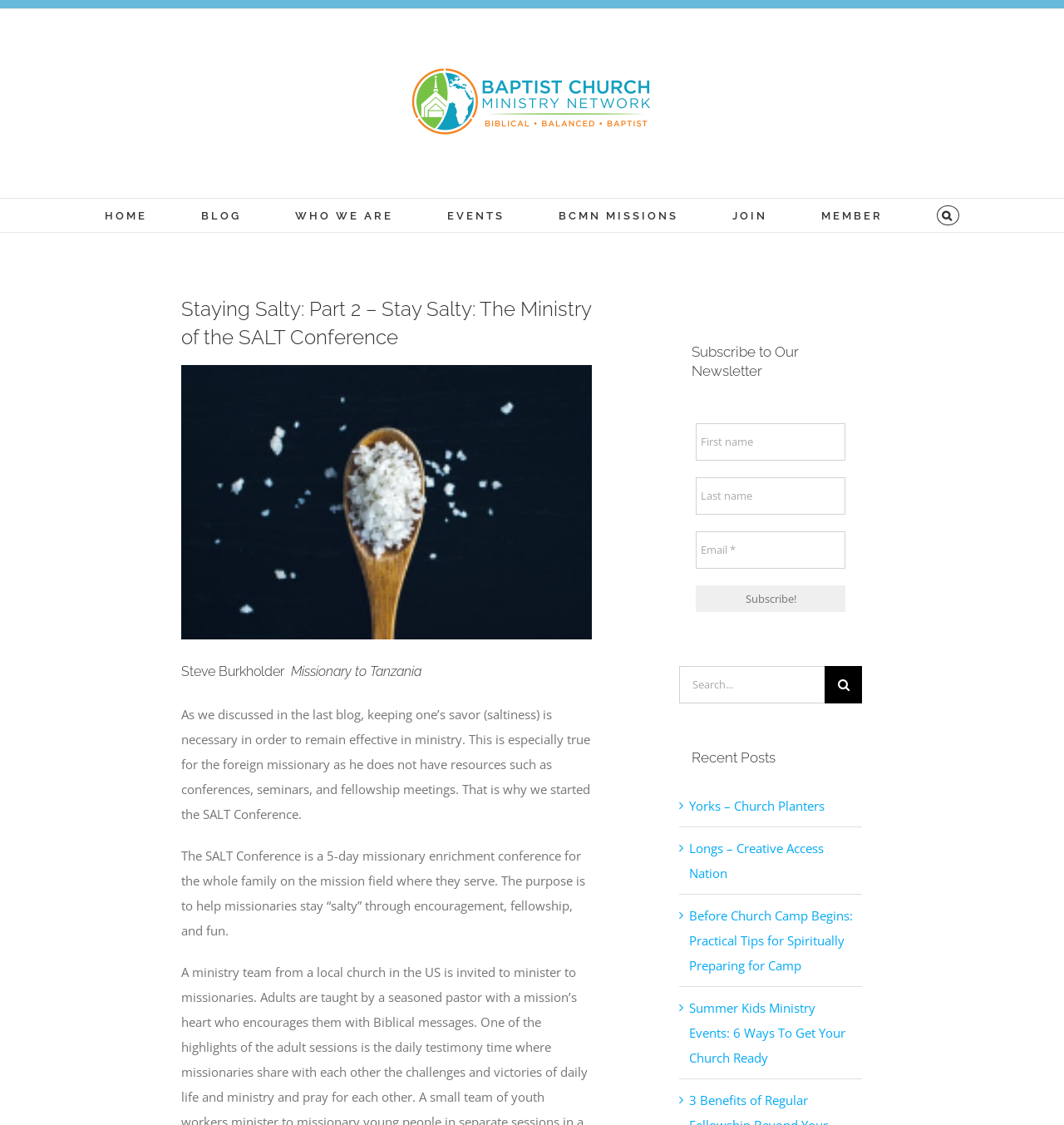What is the function of the button at the bottom right corner?
Please interpret the details in the image and answer the question thoroughly.

I found the answer by looking at the link element that says ' Go to Top' and is located at the bottom right corner of the page.